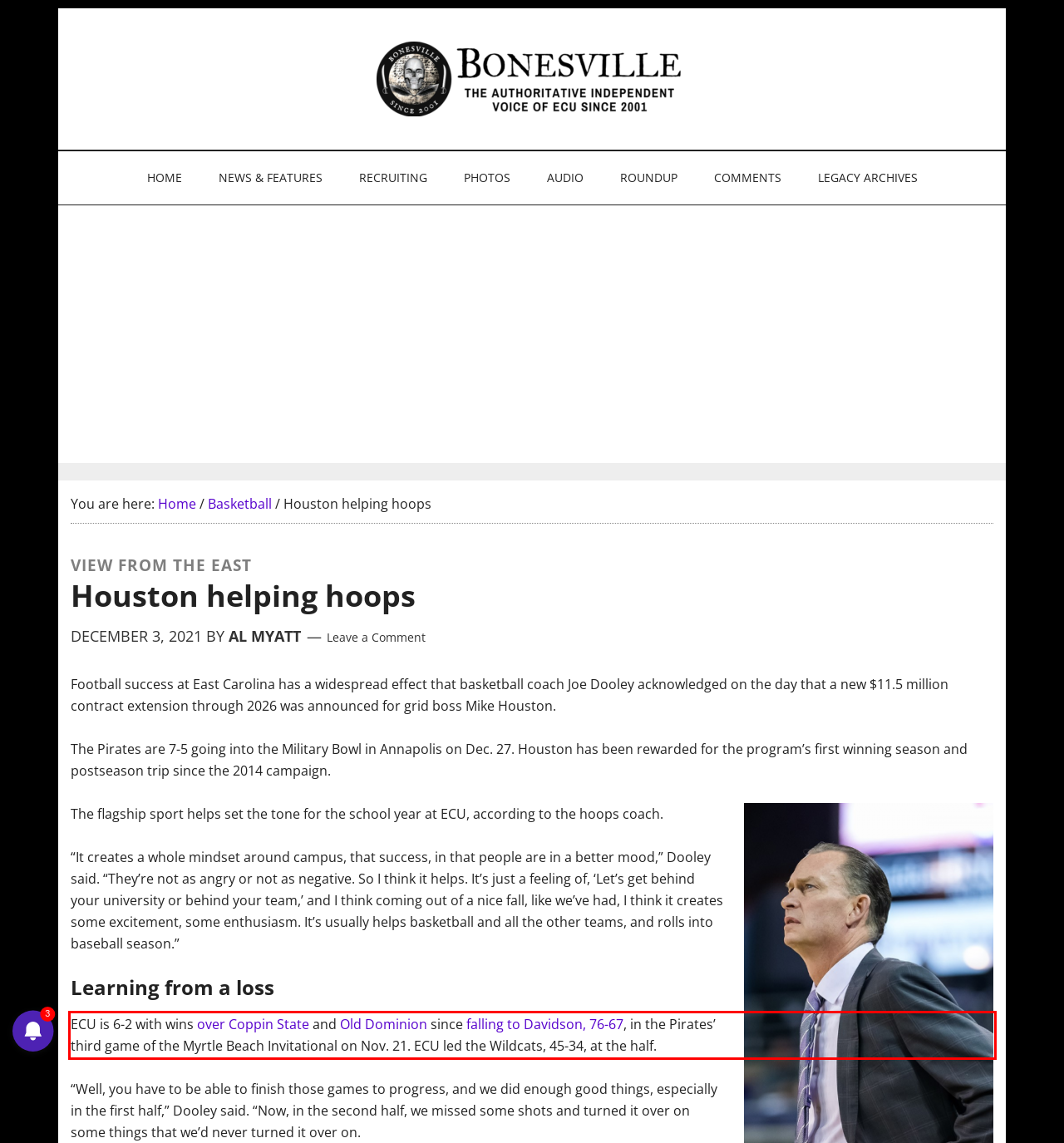Identify the red bounding box in the webpage screenshot and perform OCR to generate the text content enclosed.

ECU is 6-2 with wins over Coppin State and Old Dominion since falling to Davidson, 76-67, in the Pirates’ third game of the Myrtle Beach Invitational on Nov. 21. ECU led the Wildcats, 45-34, at the half.